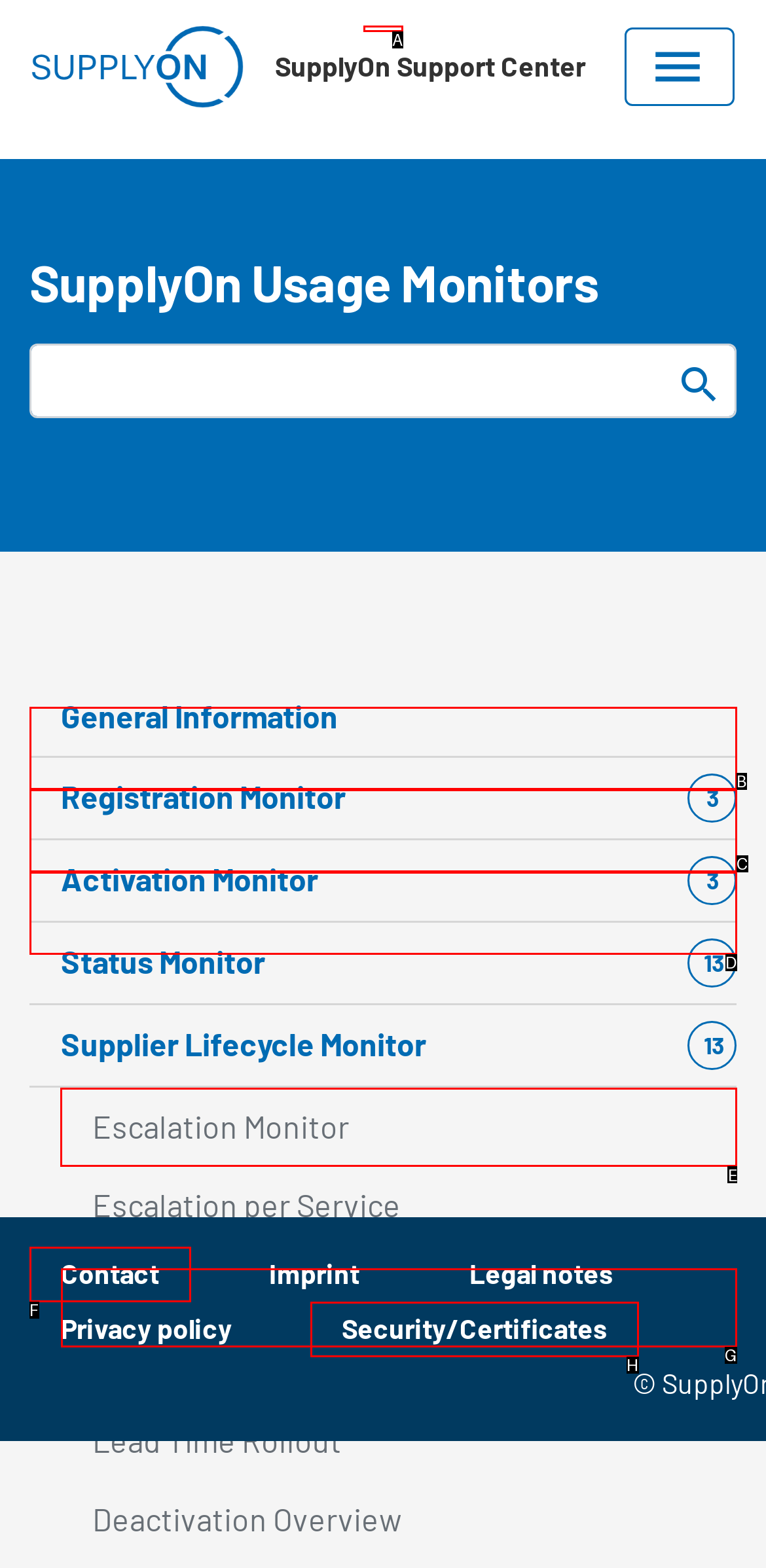Identify the letter of the UI element I need to click to carry out the following instruction: Check escalation monitor

E